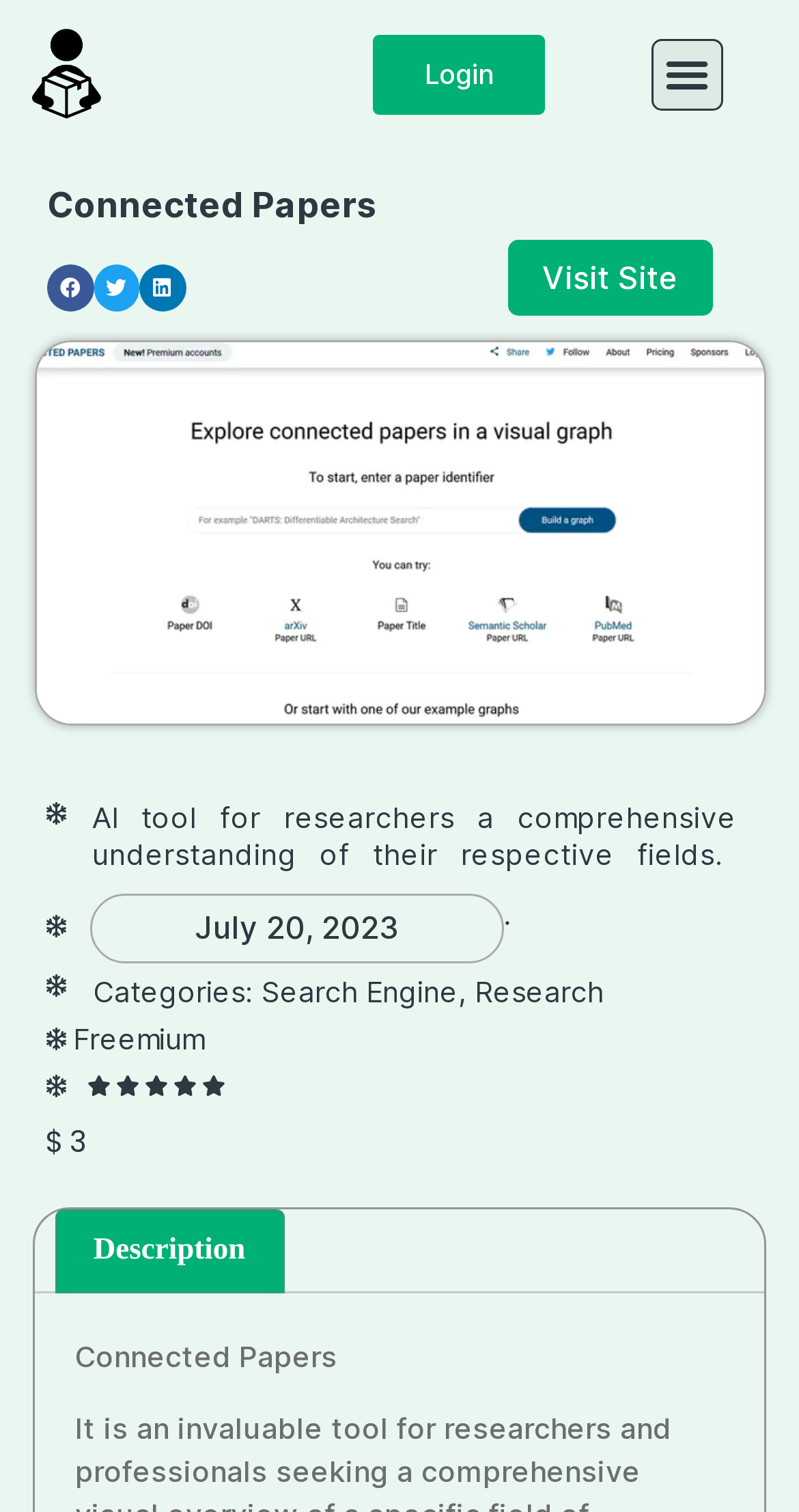Can you give a comprehensive explanation to the question given the content of the image?
What is the name of the tool?

The name of the tool can be found in the heading element with the text 'Connected Papers' at the top of the webpage, which is also the logo of the tool.